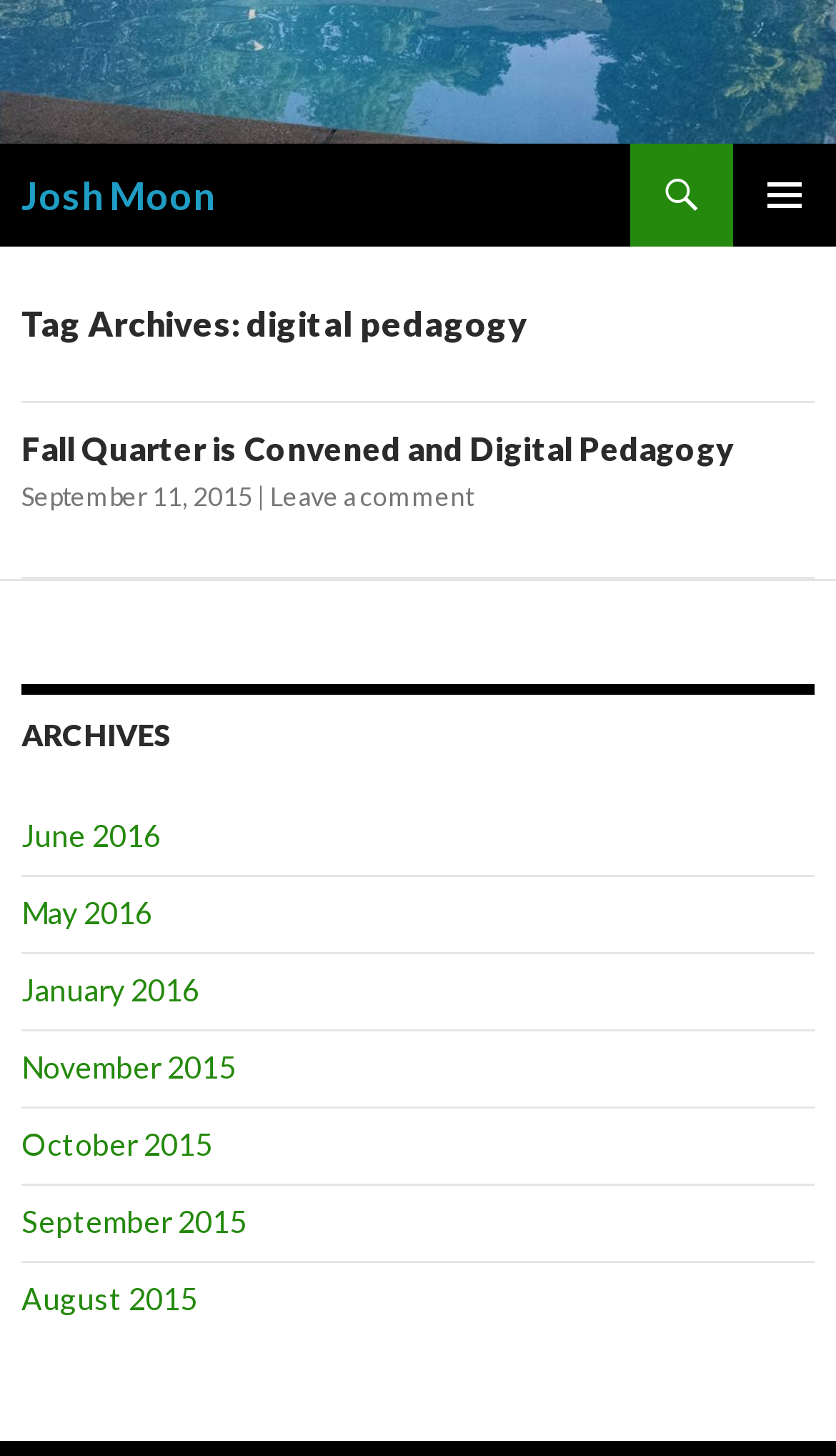Answer the following inquiry with a single word or phrase:
How many archive links are there?

6